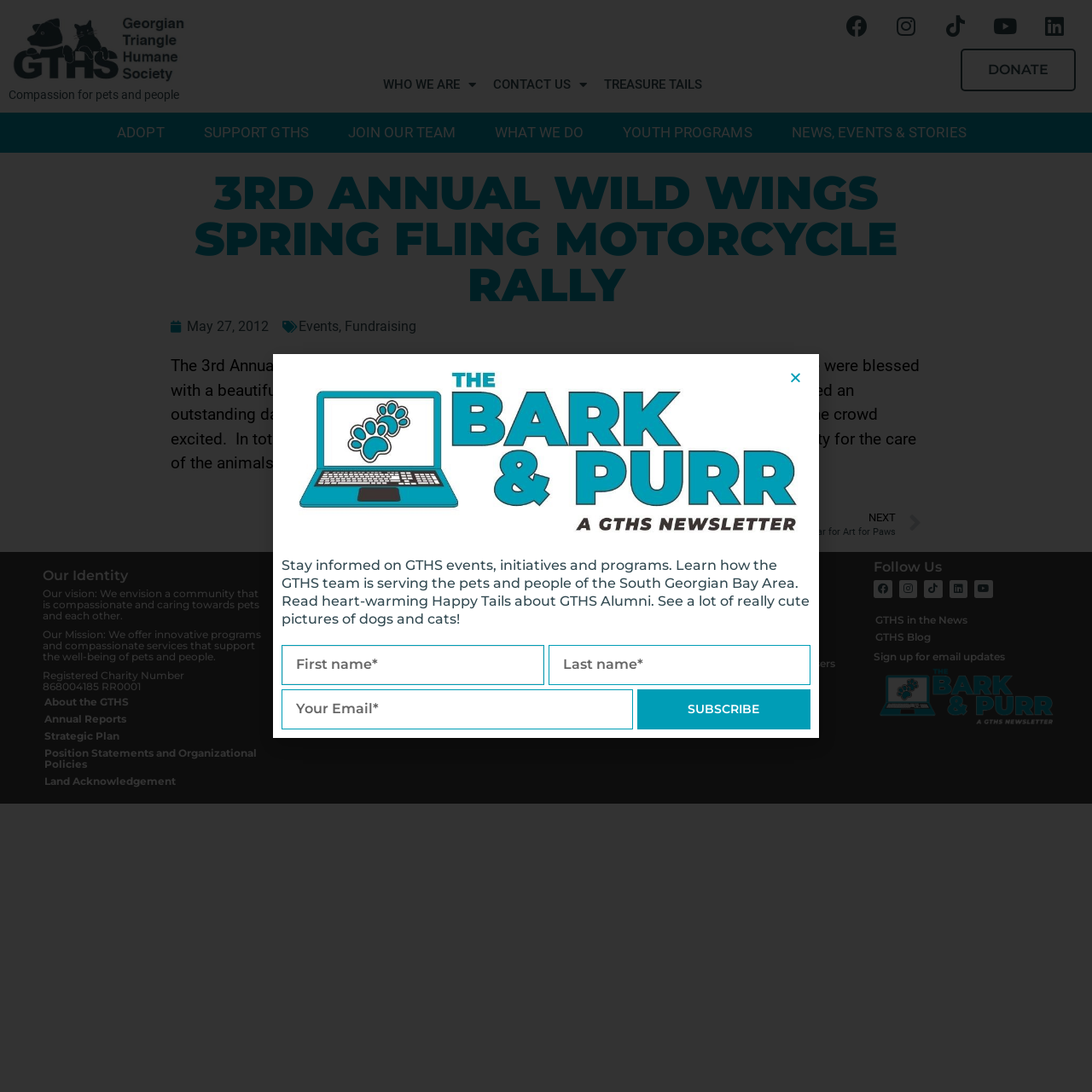Please identify the bounding box coordinates of the element that needs to be clicked to execute the following command: "Follow GTHS on Facebook". Provide the bounding box using four float numbers between 0 and 1, formatted as [left, top, right, bottom].

[0.765, 0.004, 0.804, 0.043]